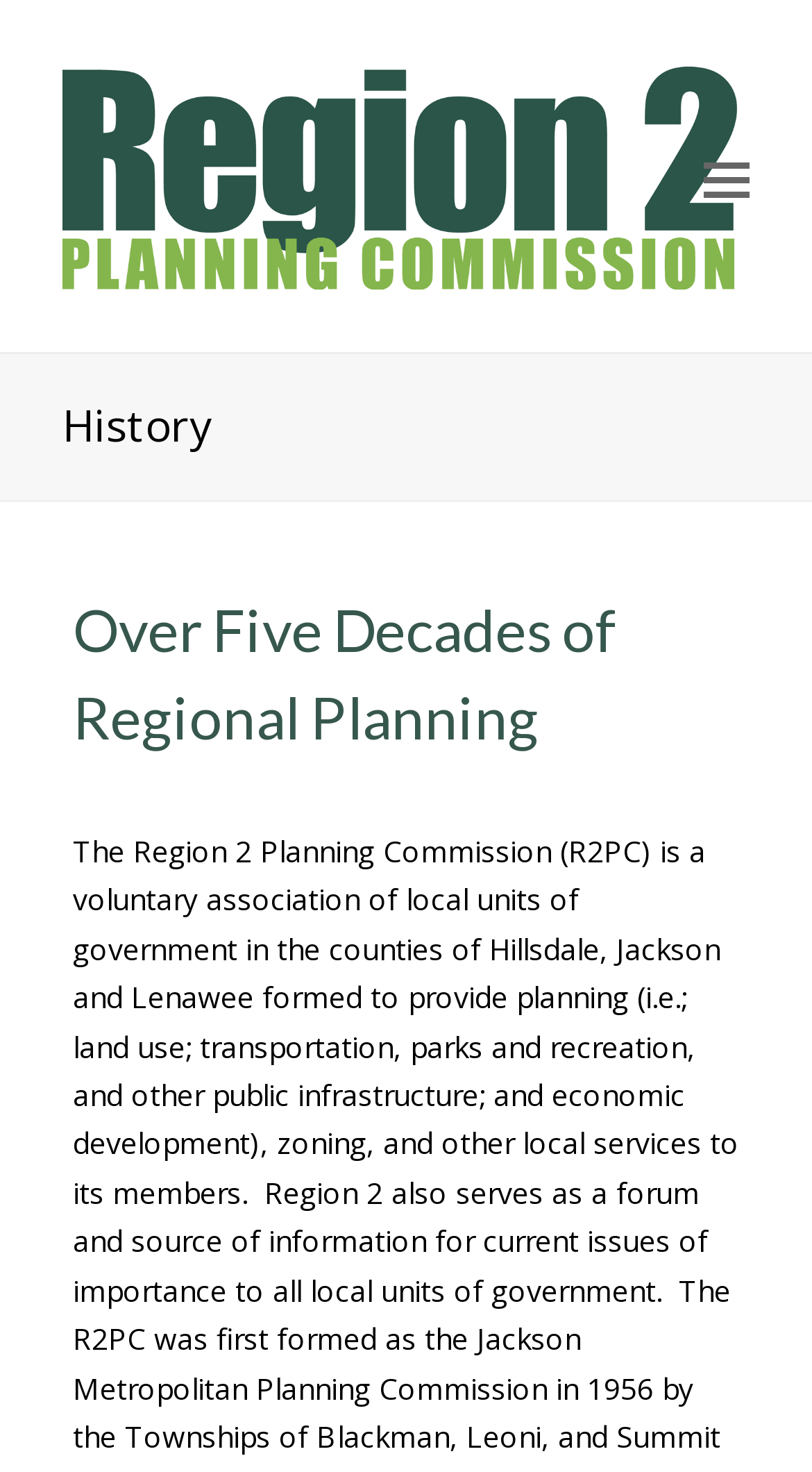Find the bounding box of the web element that fits this description: "alt="Region 2 Planning Commission"".

[0.077, 0.042, 0.923, 0.197]